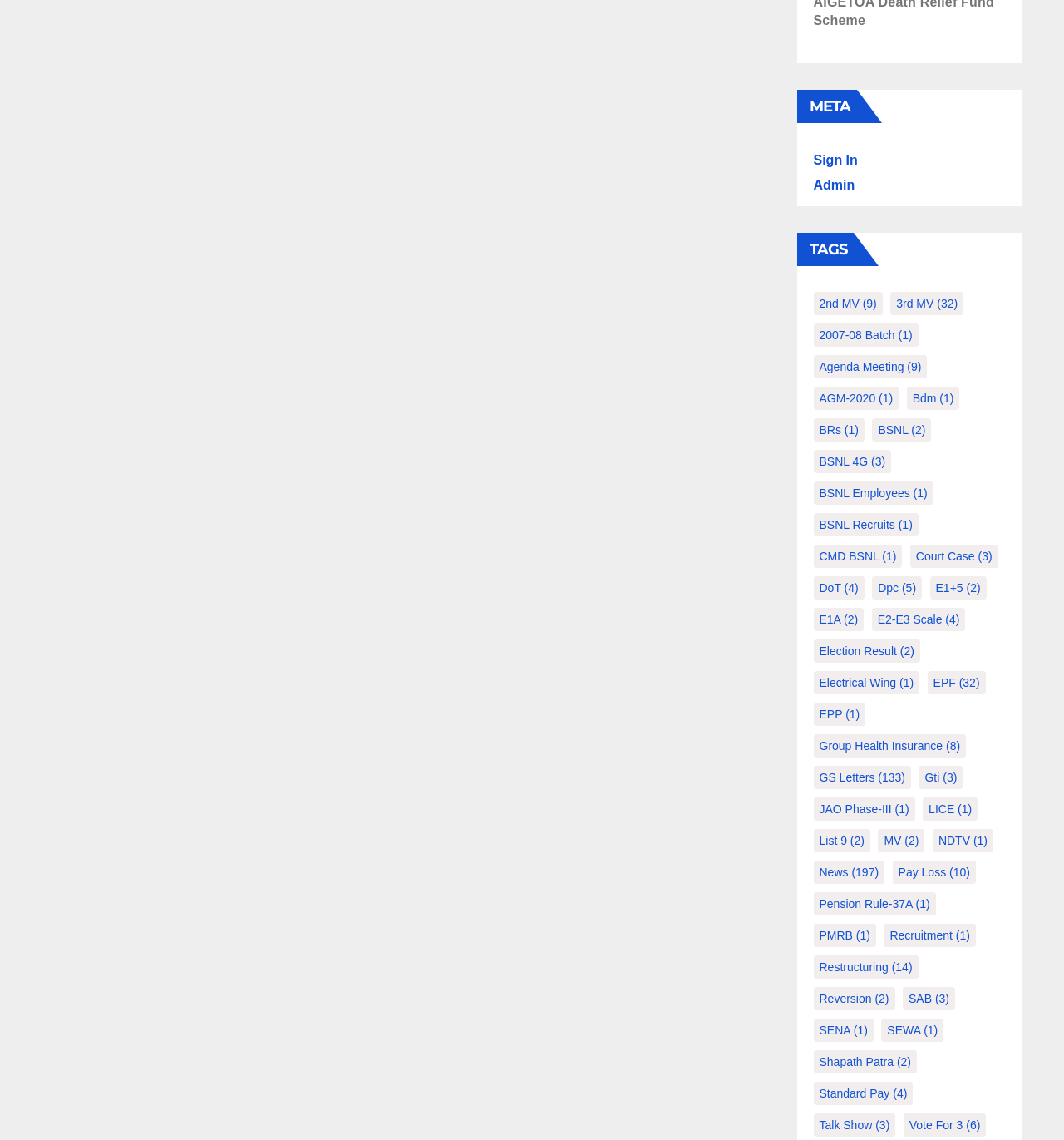Based on the image, provide a detailed response to the question:
What is the name of the link with 197 items?

The answer can be found by looking at the link 'News (197 items)' which has a StaticText '(197)' next to it, indicating that the link with 197 items is 'News'.